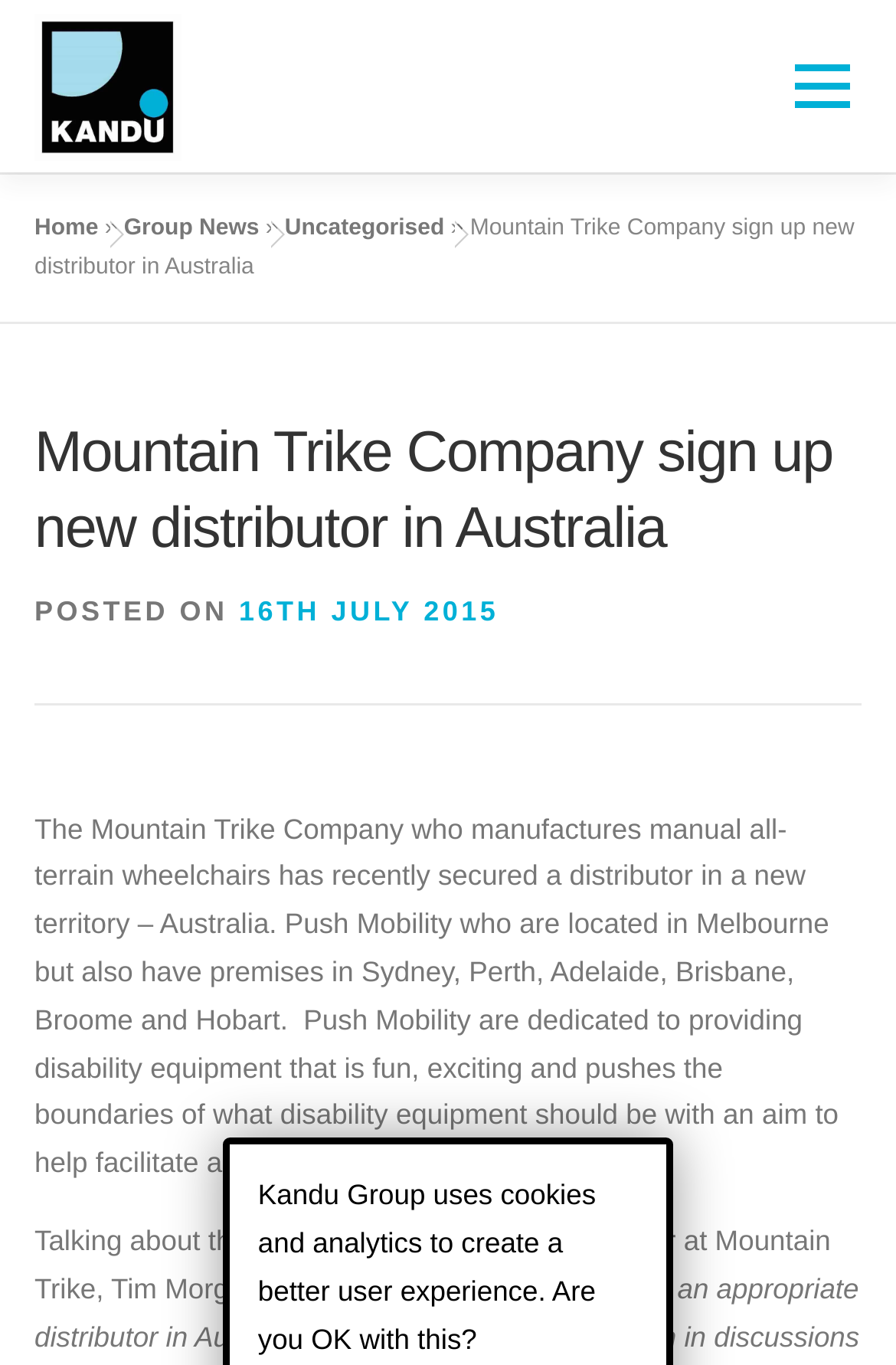Provide a single word or phrase answer to the question: 
What is the date of the post?

16th July 2015